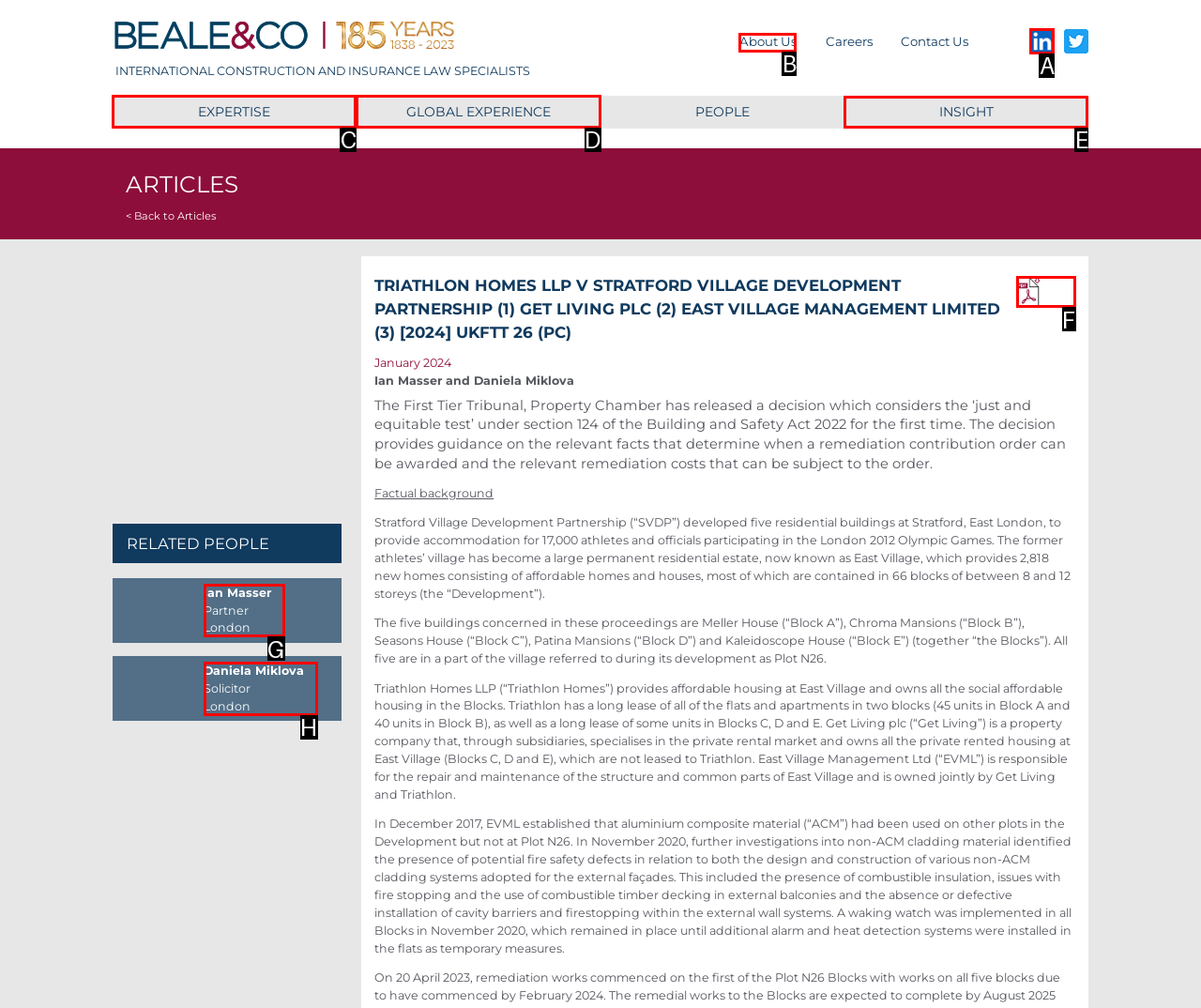Tell me which UI element to click to fulfill the given task: Go to the 'INSIGHT' section. Respond with the letter of the correct option directly.

E